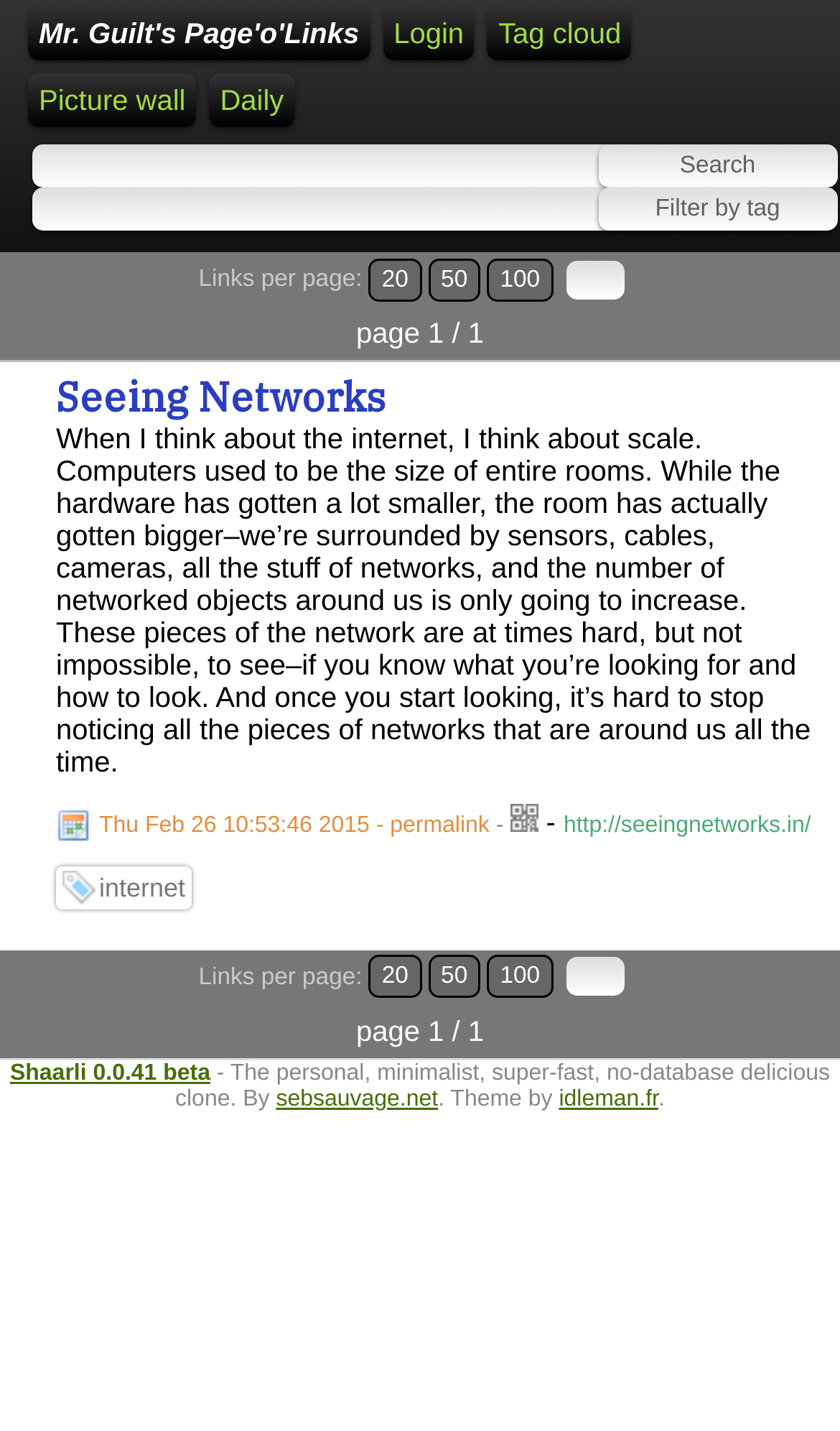What is the purpose of the QR-Code?
Please provide a single word or phrase as your answer based on the screenshot.

Permalink